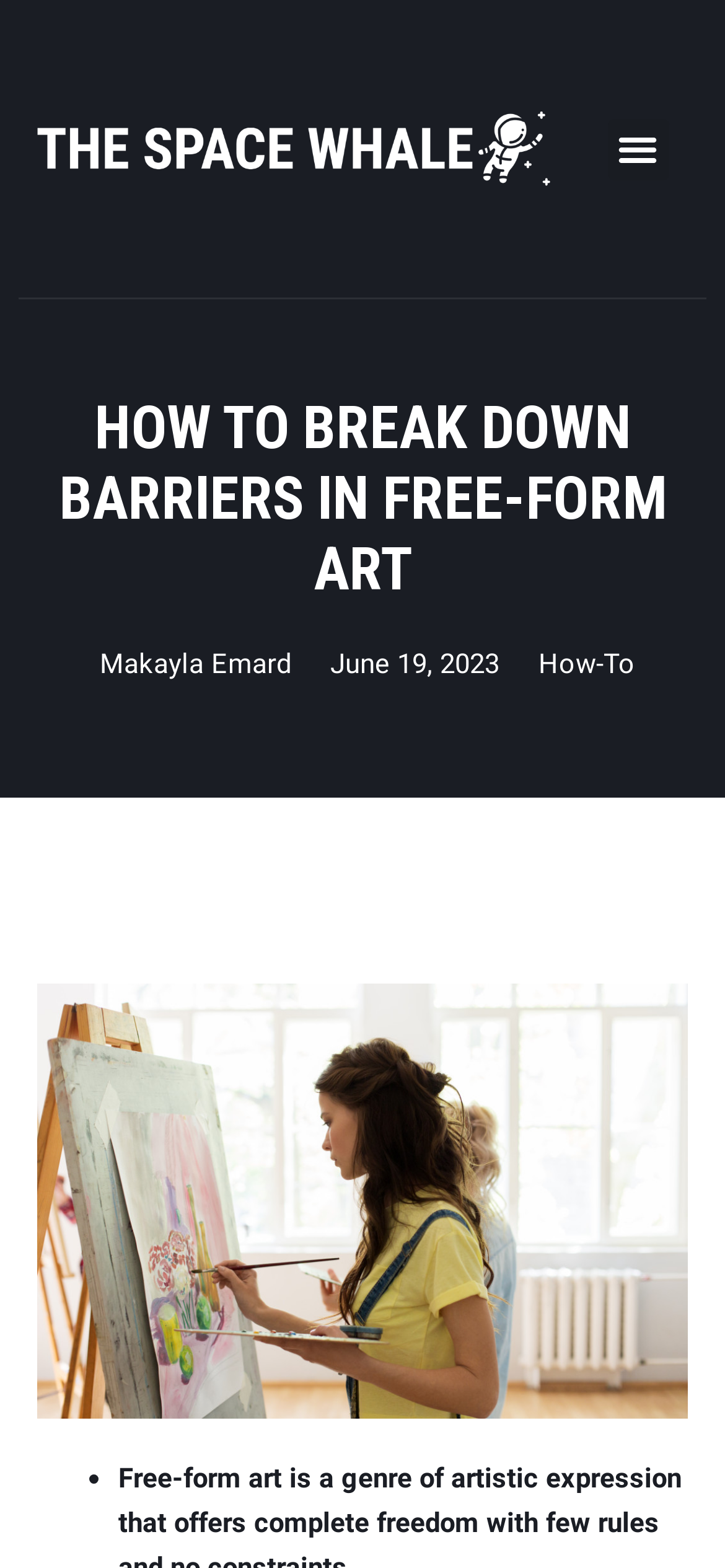What is the date of the article?
Relying on the image, give a concise answer in one word or a brief phrase.

June 19, 2023